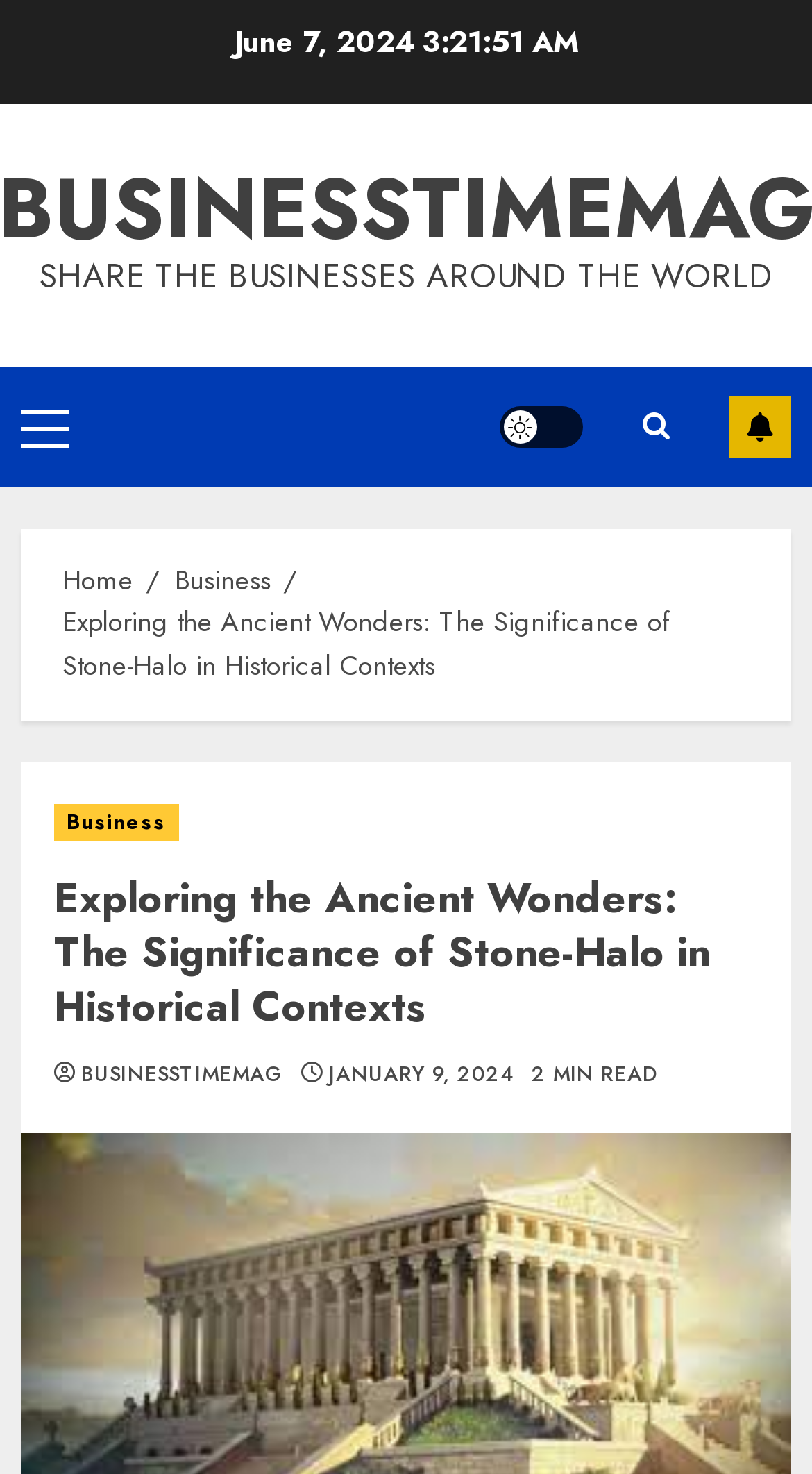Please find the main title text of this webpage.

Exploring the Ancient Wonders: The Significance of Stone-Halo in Historical Contexts